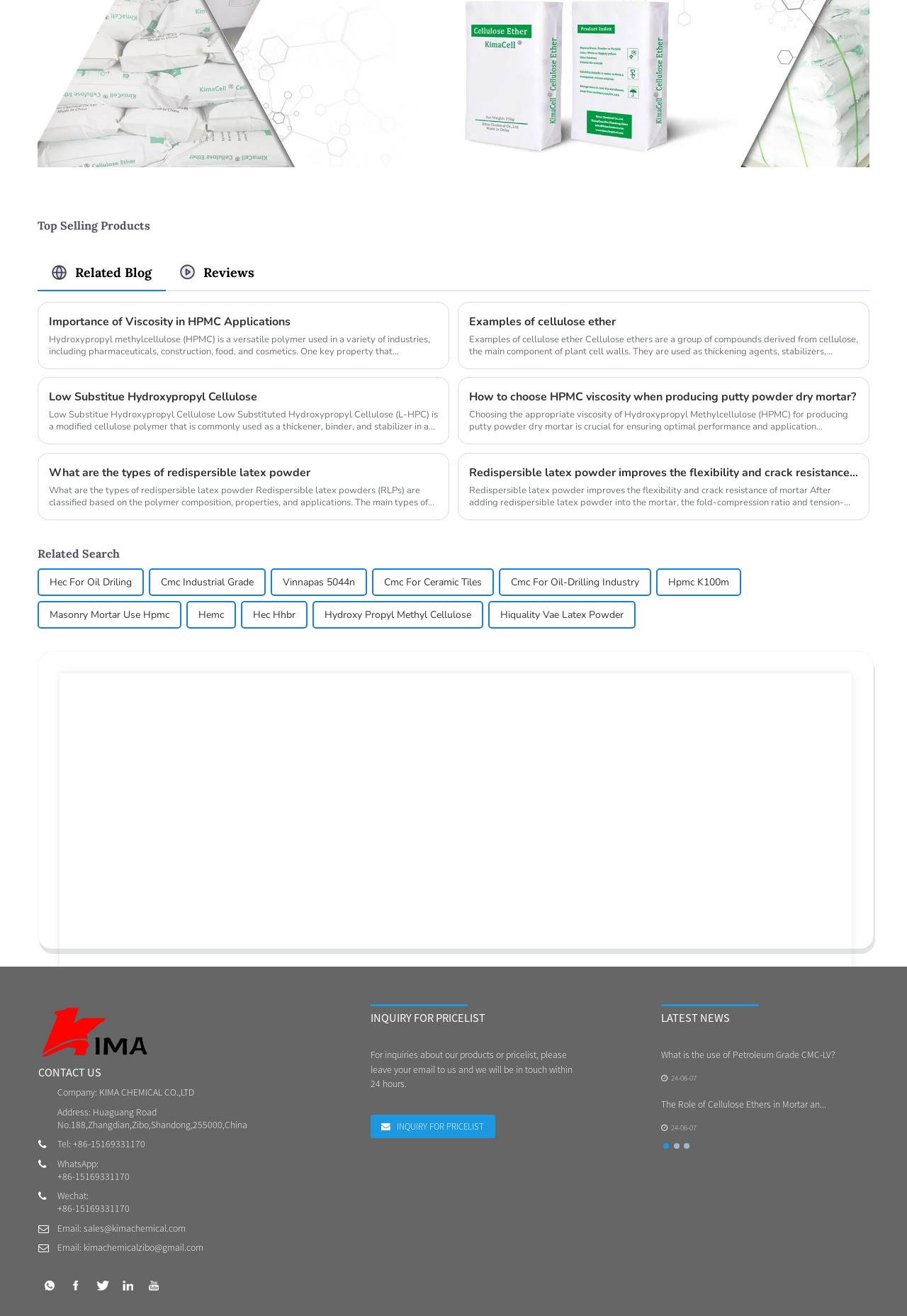Locate the bounding box coordinates of the clickable region to complete the following instruction: "Explore the 'Religion' category."

None